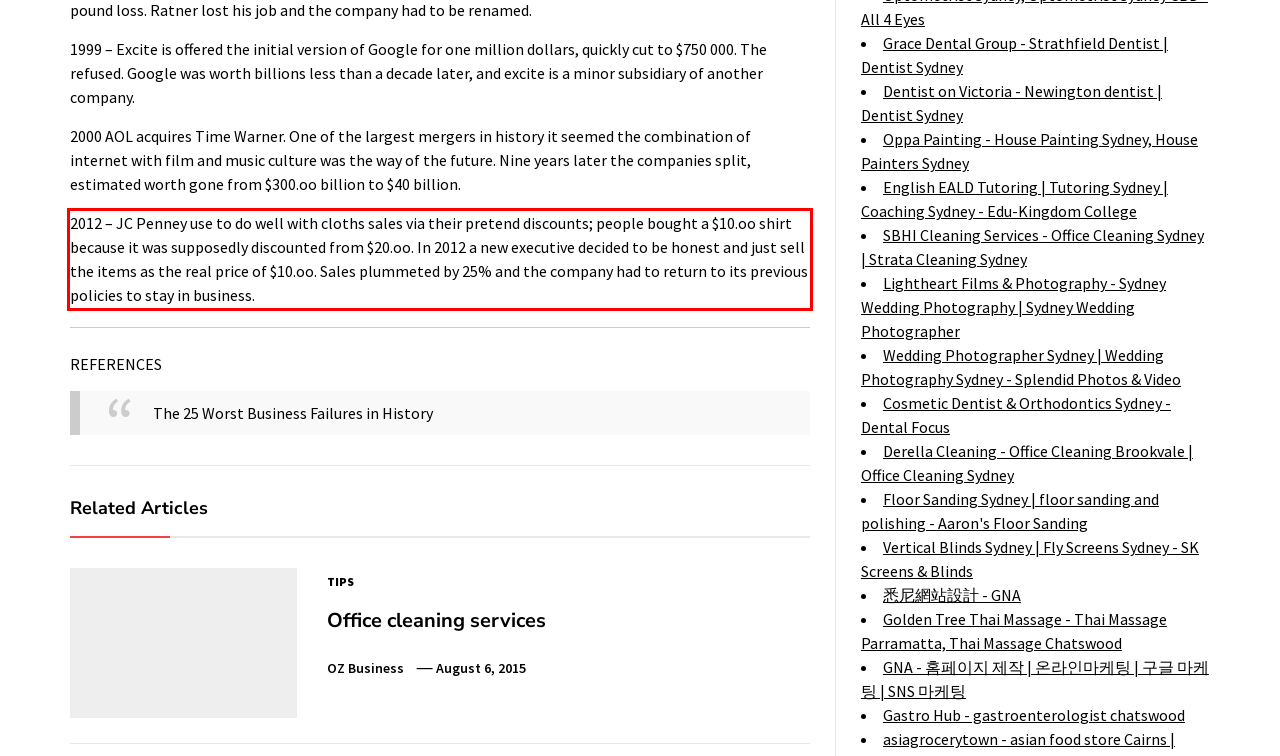From the screenshot of the webpage, locate the red bounding box and extract the text contained within that area.

2012 – JC Penney use to do well with cloths sales via their pretend discounts; people bought a $10.oo shirt because it was supposedly discounted from $20.oo. In 2012 a new executive decided to be honest and just sell the items as the real price of $10.oo. Sales plummeted by 25% and the company had to return to its previous policies to stay in business.